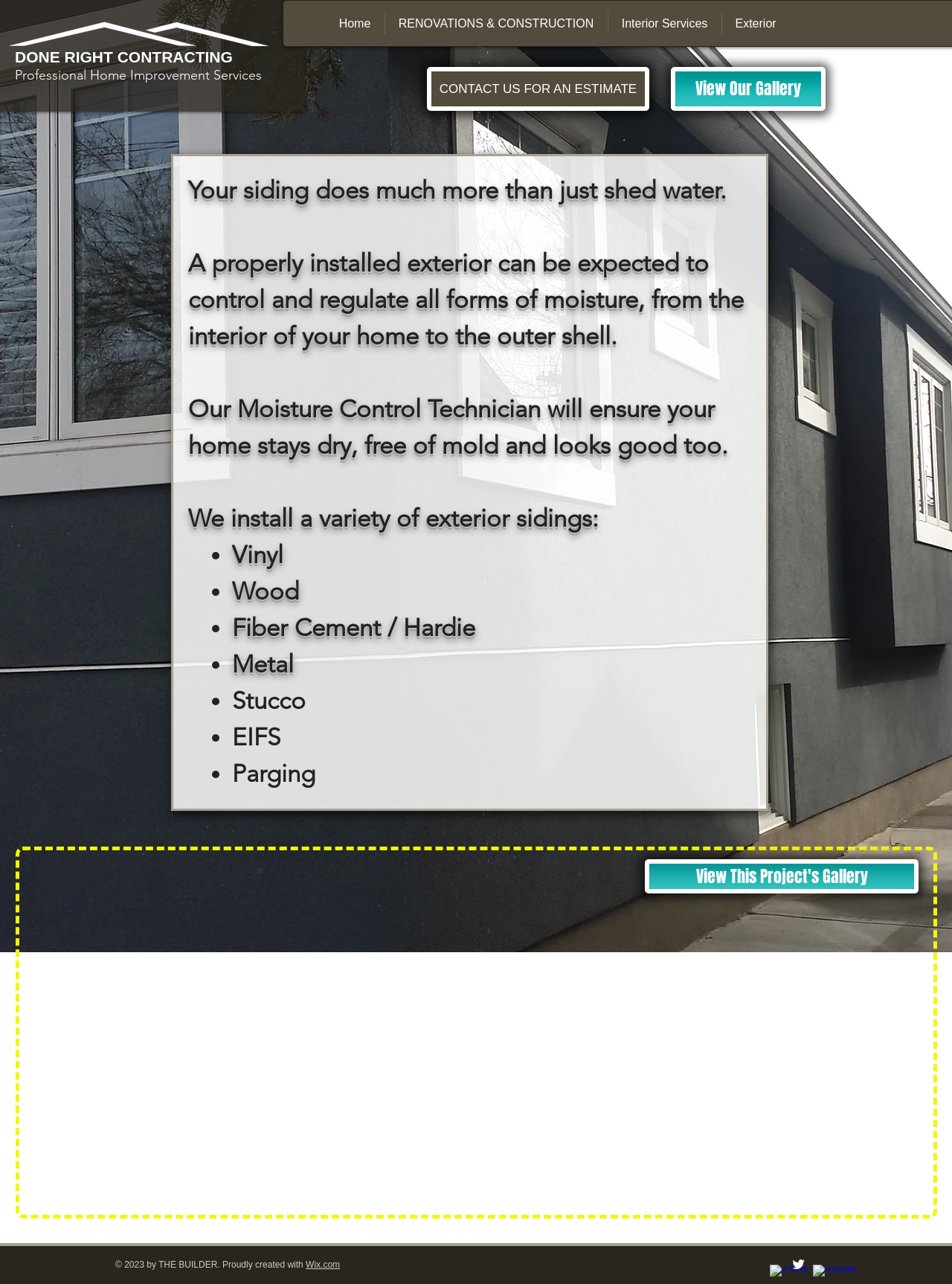Please provide a short answer using a single word or phrase for the question:
Where can I find more information about the company's projects?

Gallery